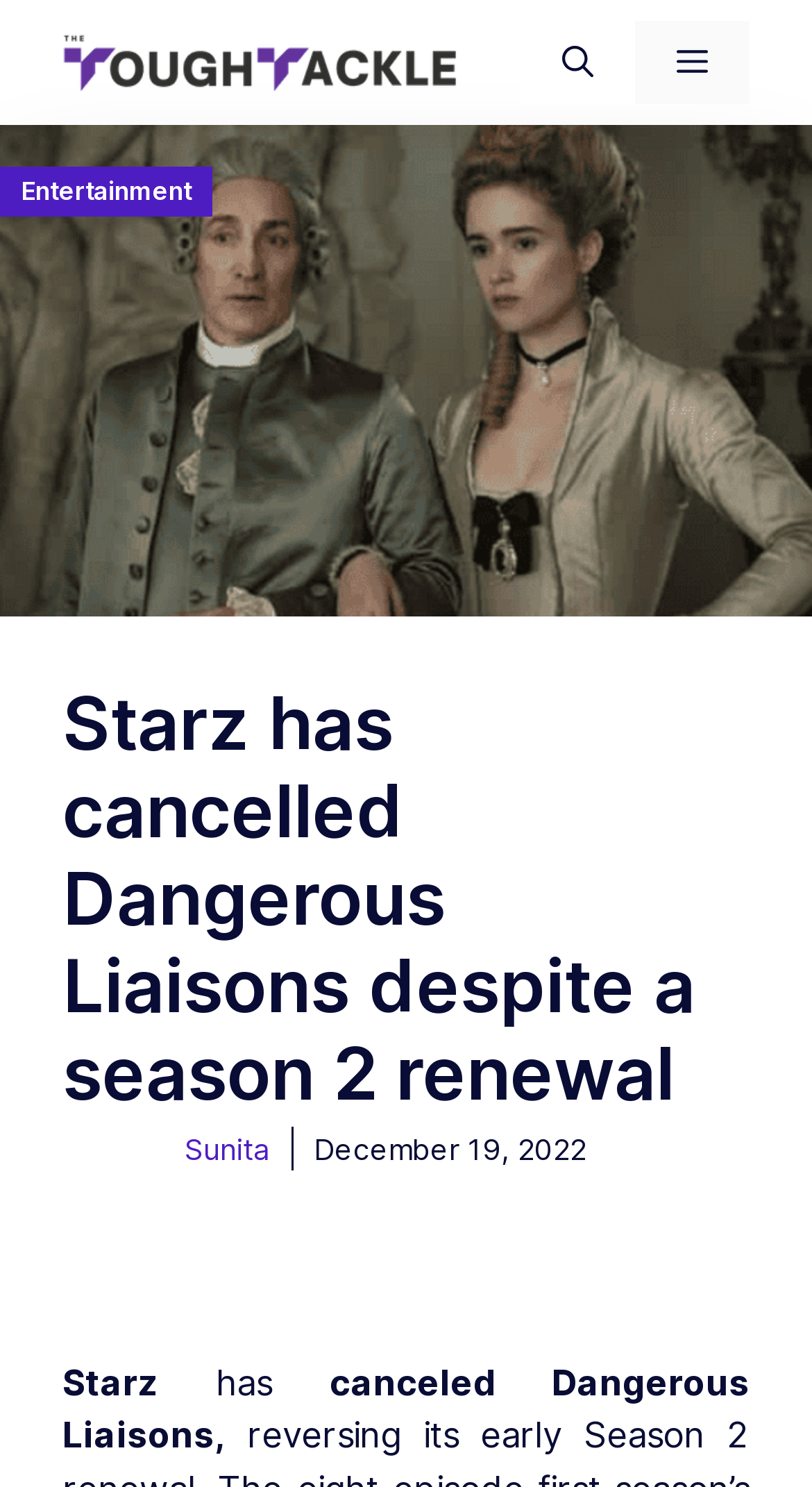Answer this question using a single word or a brief phrase:
What is the name of the TV show mentioned in the article?

Dangerous Liaisons